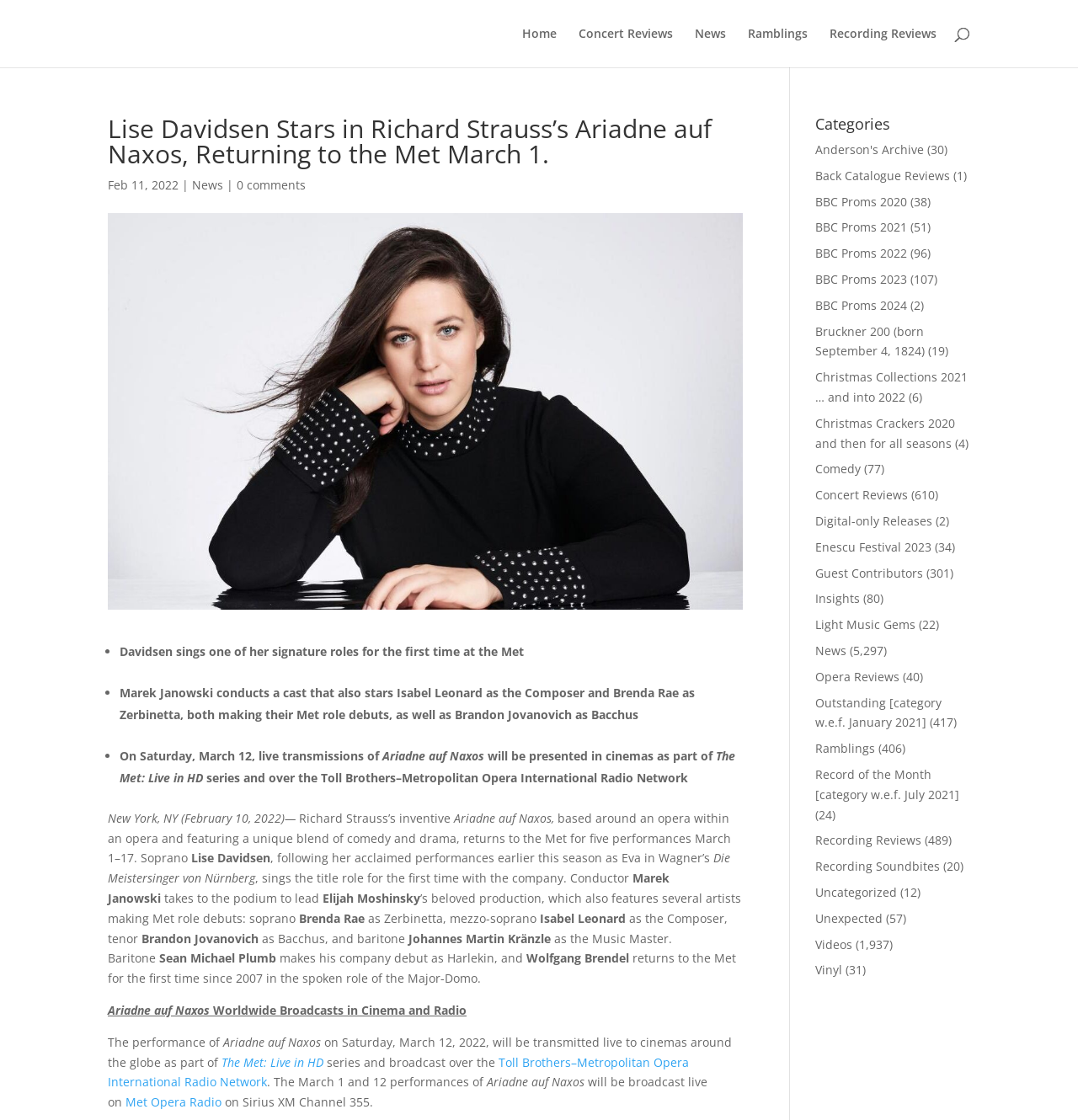What is the date of the article?
Please look at the screenshot and answer using one word or phrase.

Feb 11, 2022